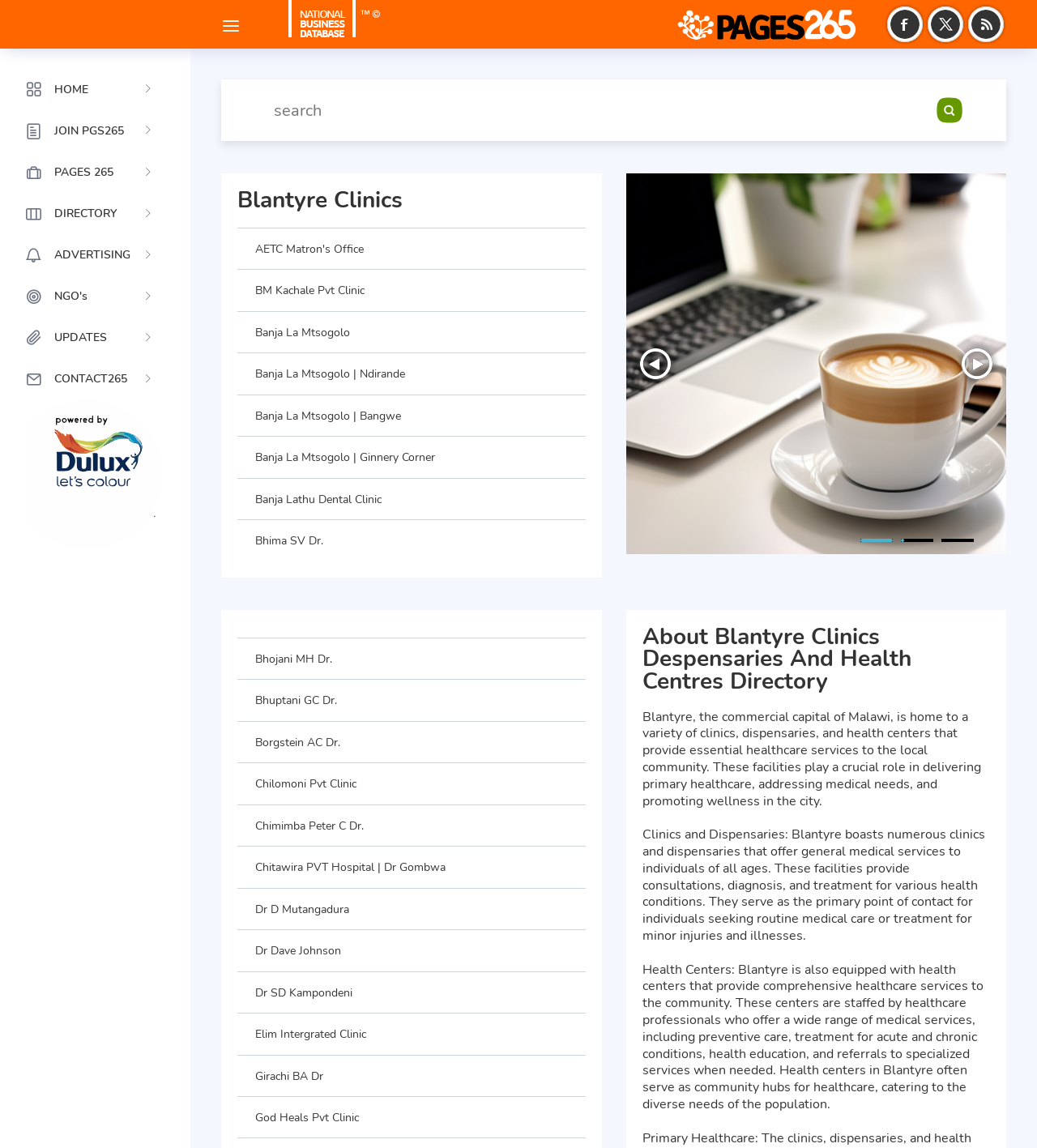Please find the bounding box coordinates of the element that must be clicked to perform the given instruction: "Click on the home link". The coordinates should be four float numbers from 0 to 1, i.e., [left, top, right, bottom].

None